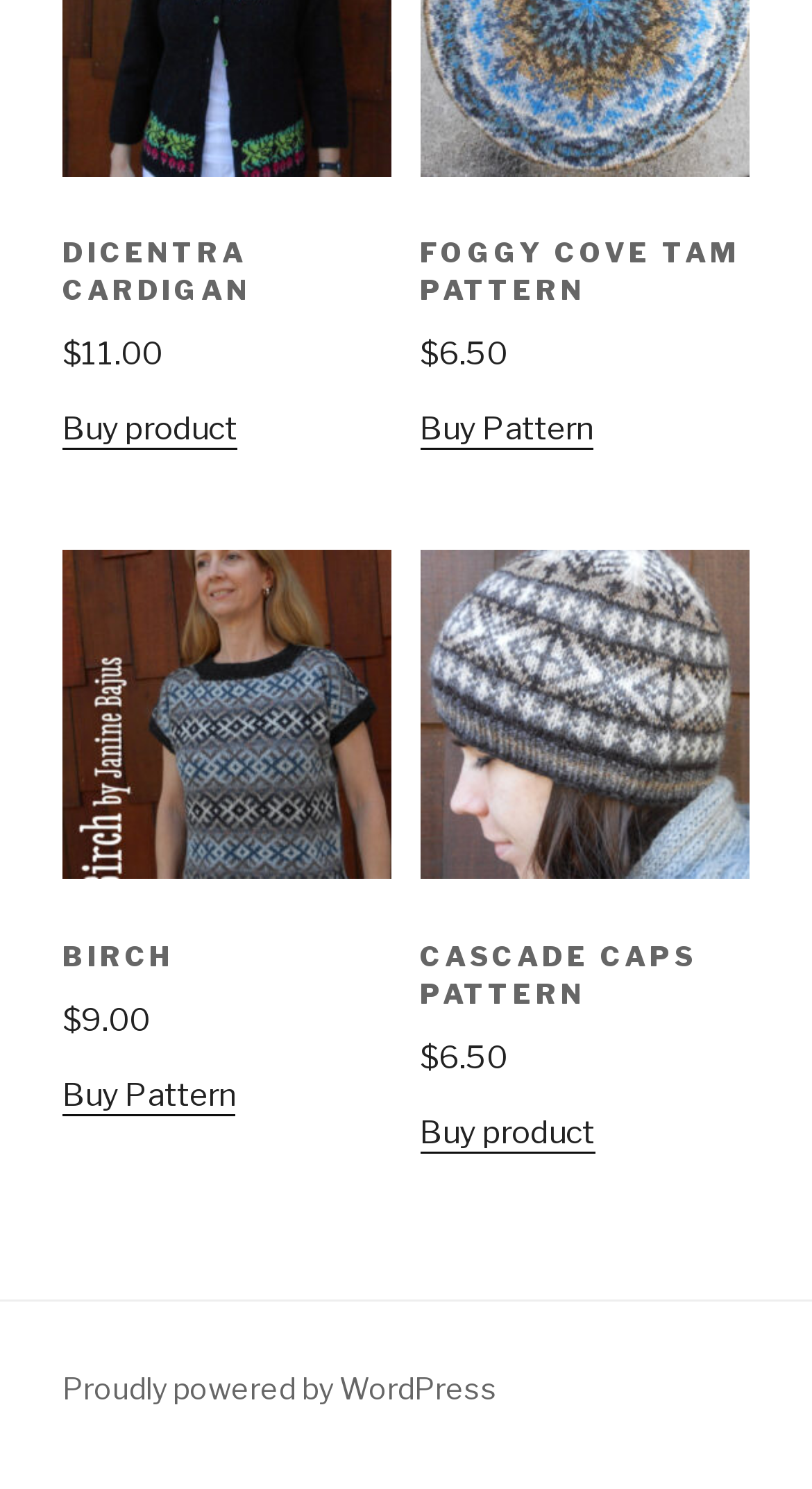Pinpoint the bounding box coordinates of the element that must be clicked to accomplish the following instruction: "View Foggy Cove Tam Pattern". The coordinates should be in the format of four float numbers between 0 and 1, i.e., [left, top, right, bottom].

[0.517, 0.099, 0.923, 0.256]